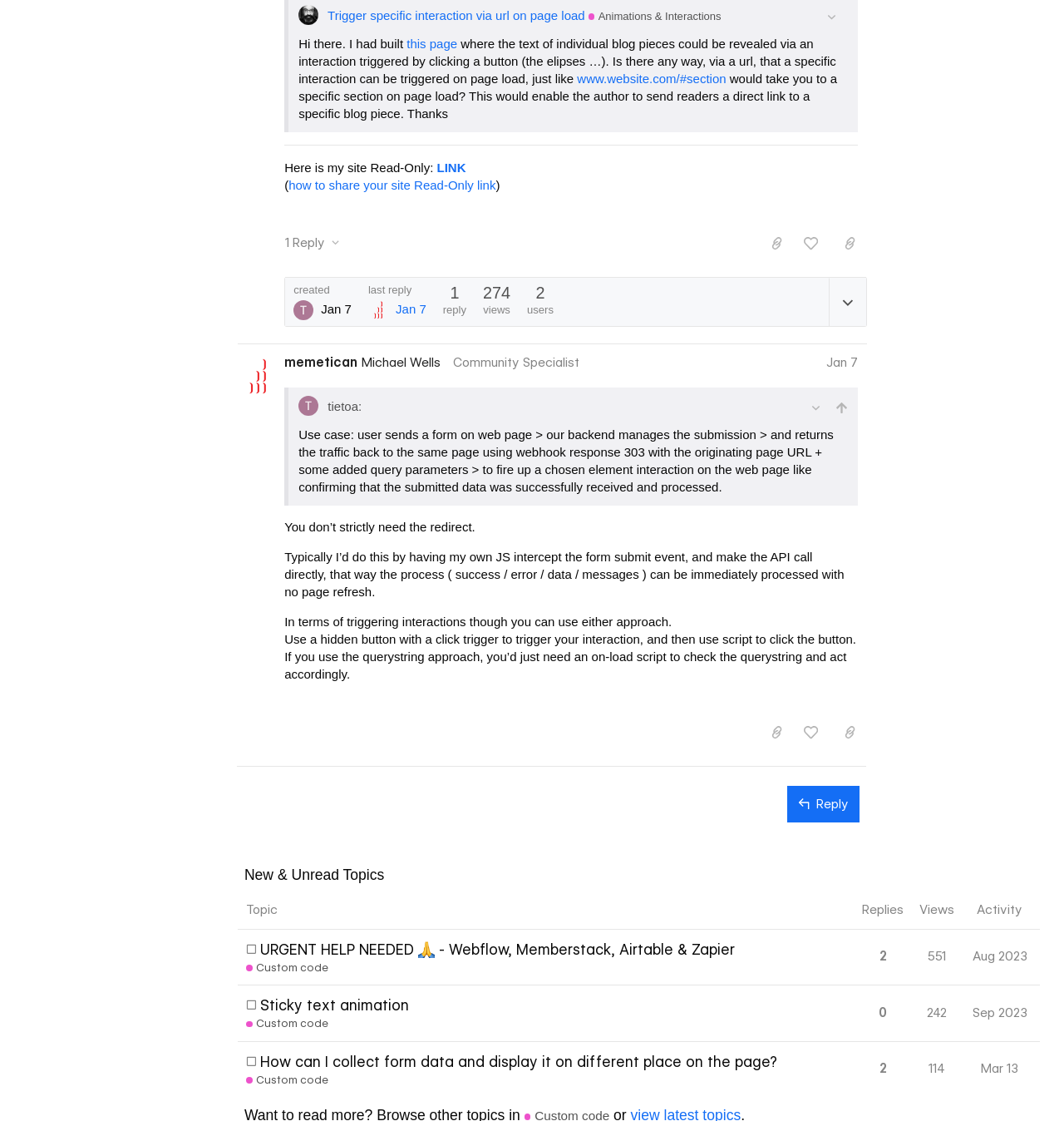Answer with a single word or phrase: 
How many replies does the first post have?

1